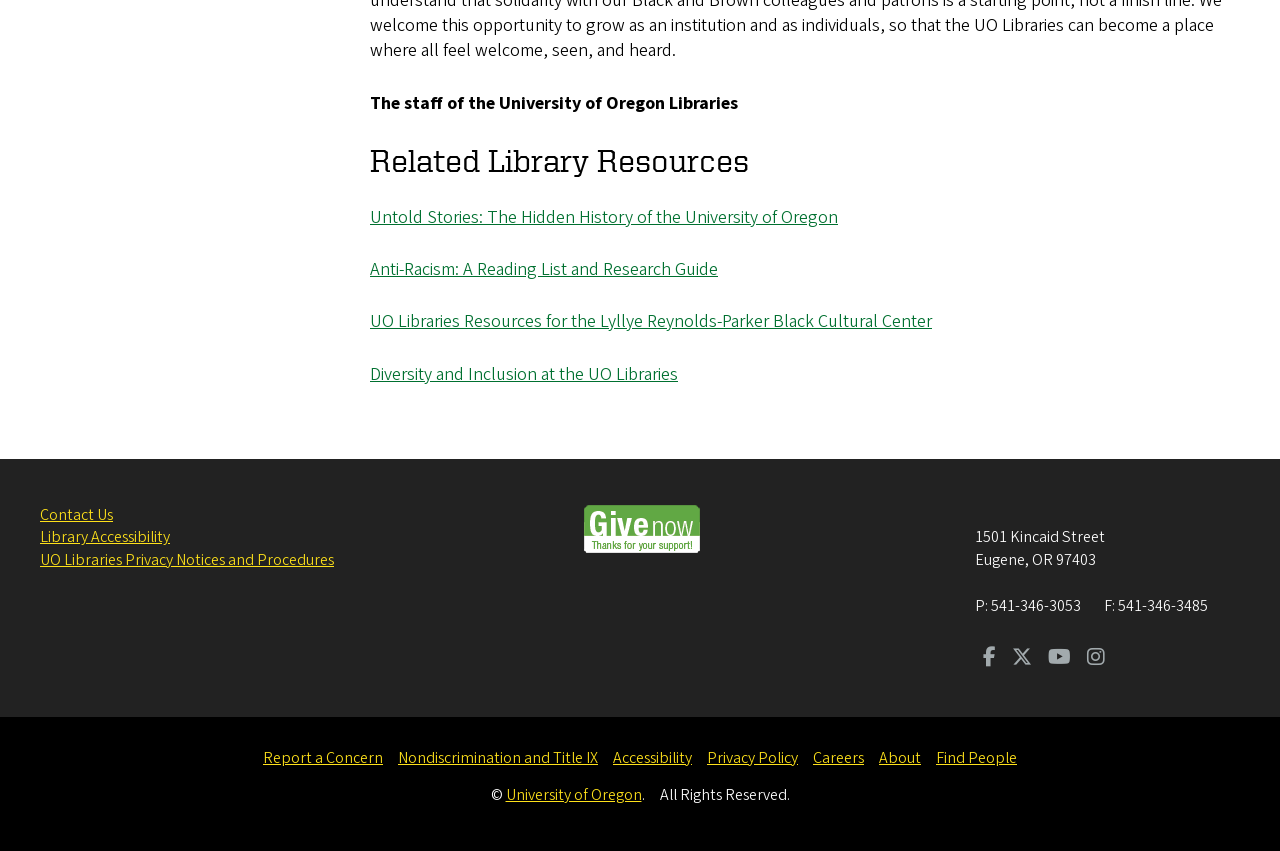Provide a brief response in the form of a single word or phrase:
How many social media platforms are linked on the webpage?

4